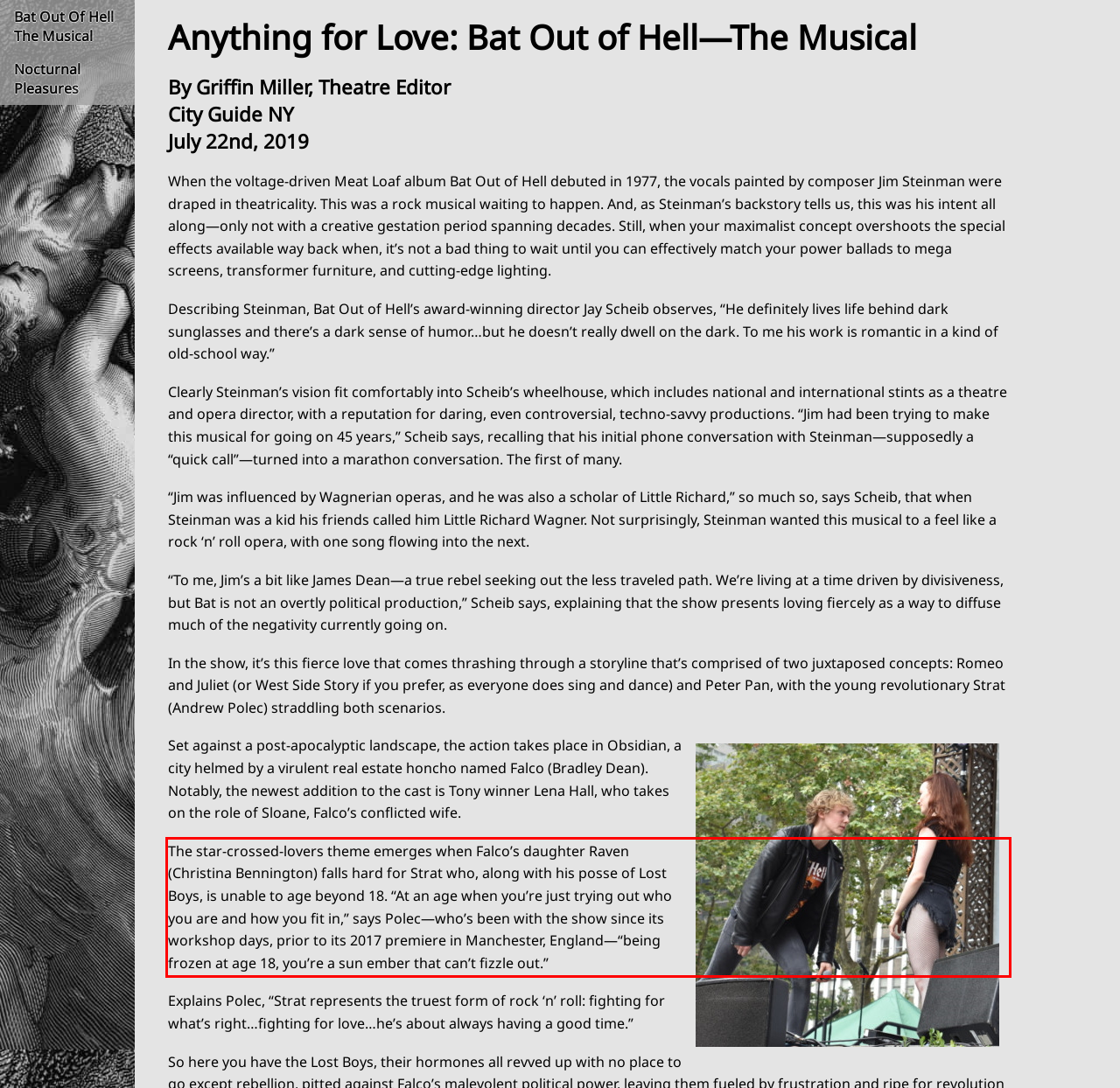Please identify the text within the red rectangular bounding box in the provided webpage screenshot.

The star-crossed-lovers theme emerges when Falco’s daughter Raven (Christina Bennington) falls hard for Strat who, along with his posse of Lost Boys, is unable to age beyond 18. “At an age when you’re just trying out who you are and how you fit in,” says Polec—who’s been with the show since its workshop days, prior to its 2017 premiere in Manchester, England—“being frozen at age 18, you’re a sun ember that can’t fizzle out.”